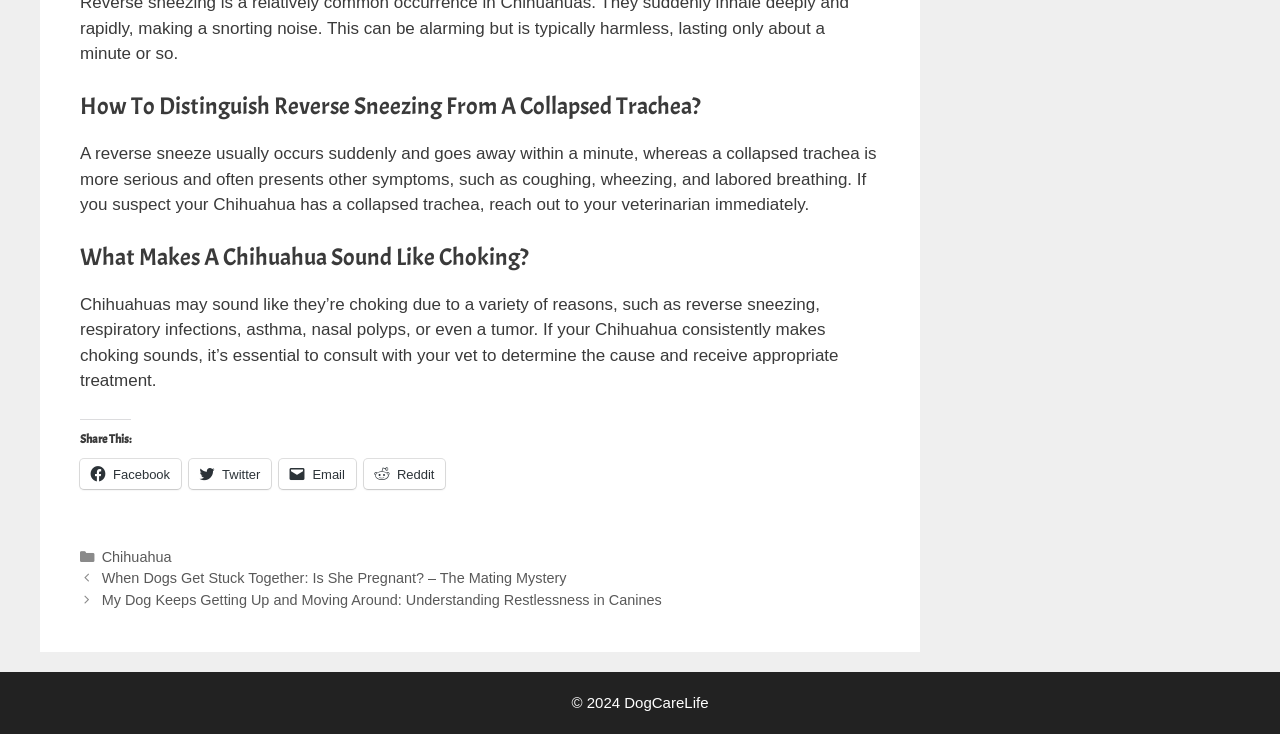Analyze the image and provide a detailed answer to the question: What is the category of the article?

The category of the article is 'Chihuahua' which is indicated by the link 'Chihuahua' in the footer section with a bounding box coordinate of [0.079, 0.748, 0.134, 0.769].